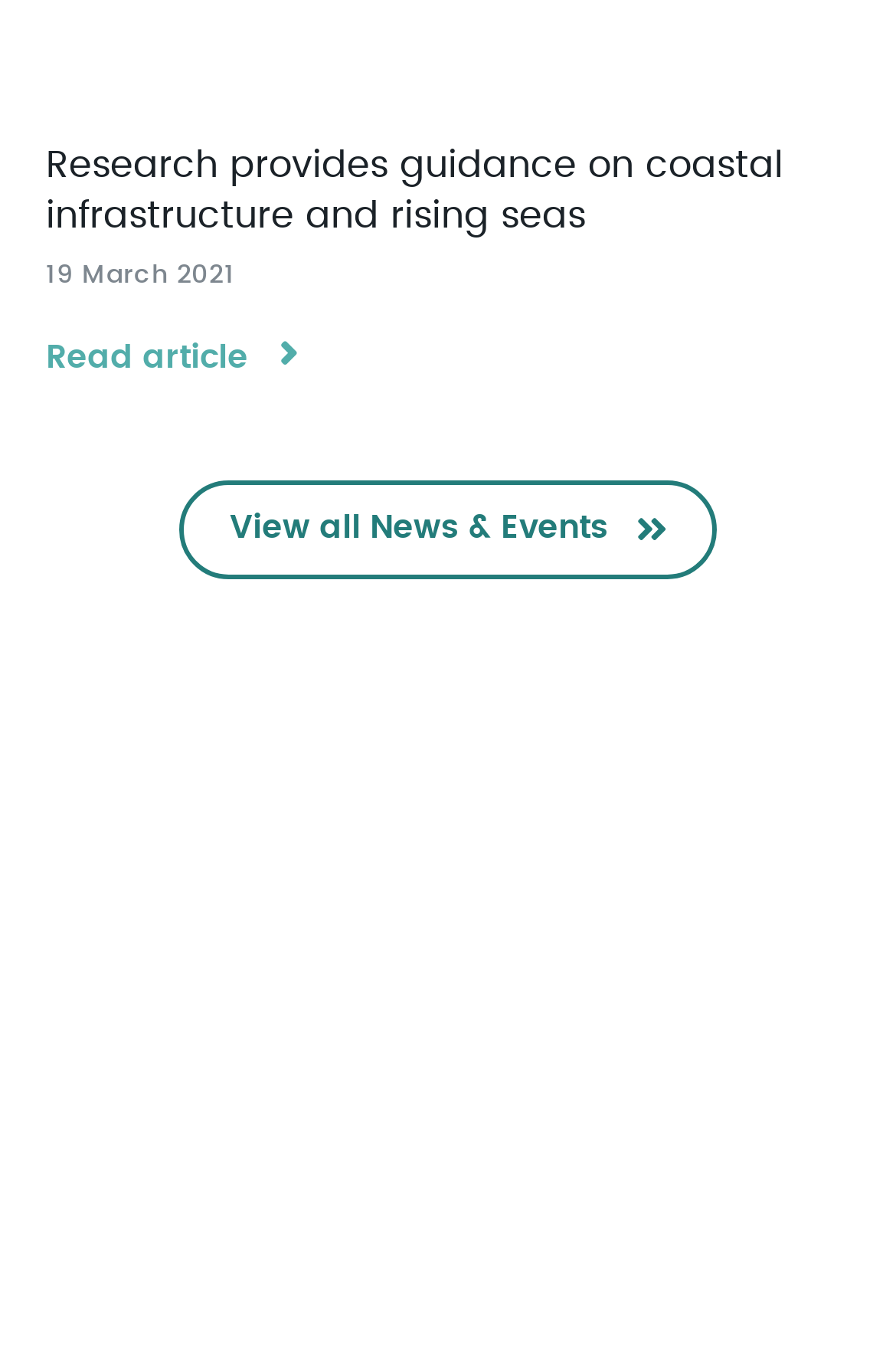What is the topic of the research article?
Answer the question with just one word or phrase using the image.

Coastal infrastructure and rising seas